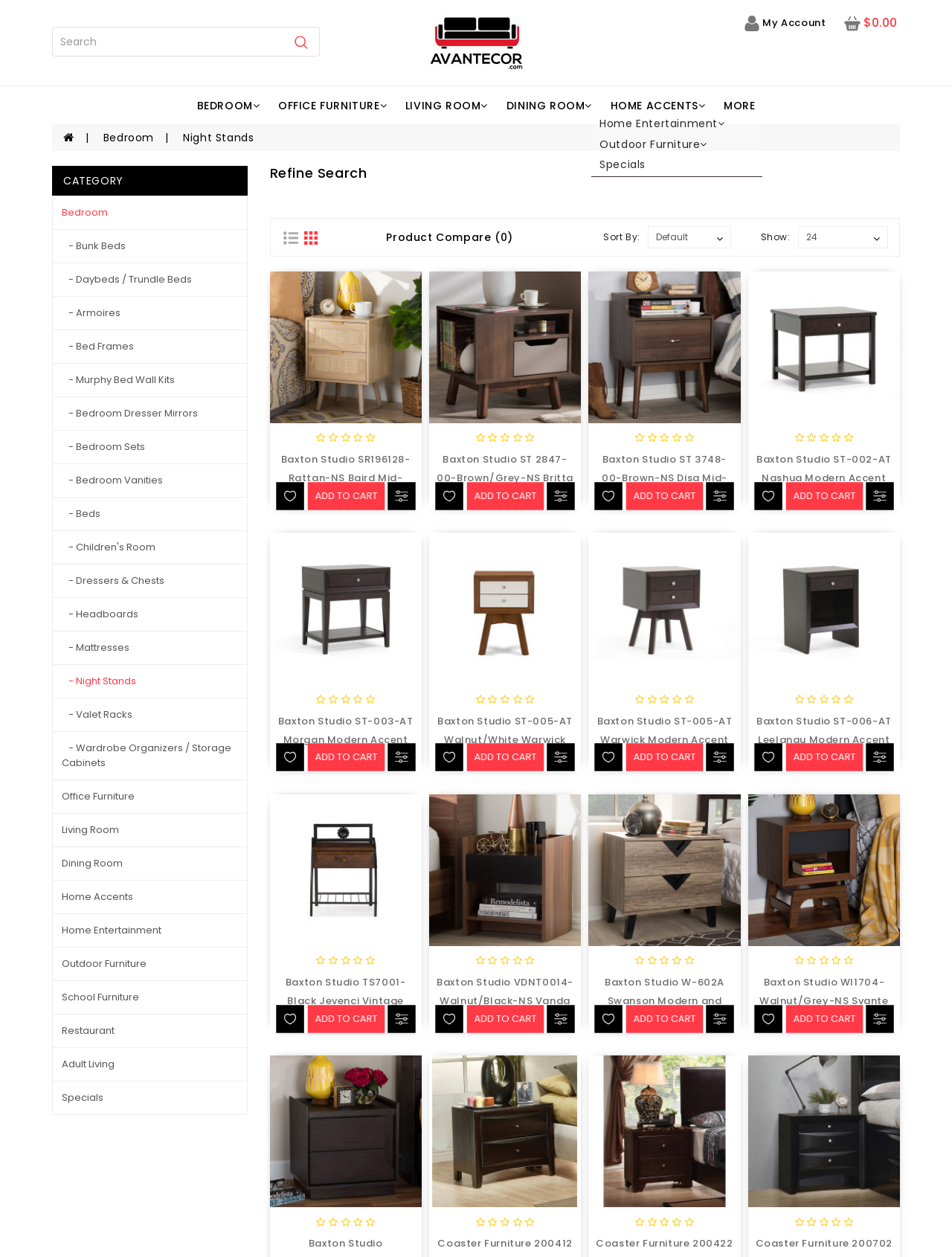Reply to the question with a brief word or phrase: What is the function of the 'Refine Search' section?

Filtering search results